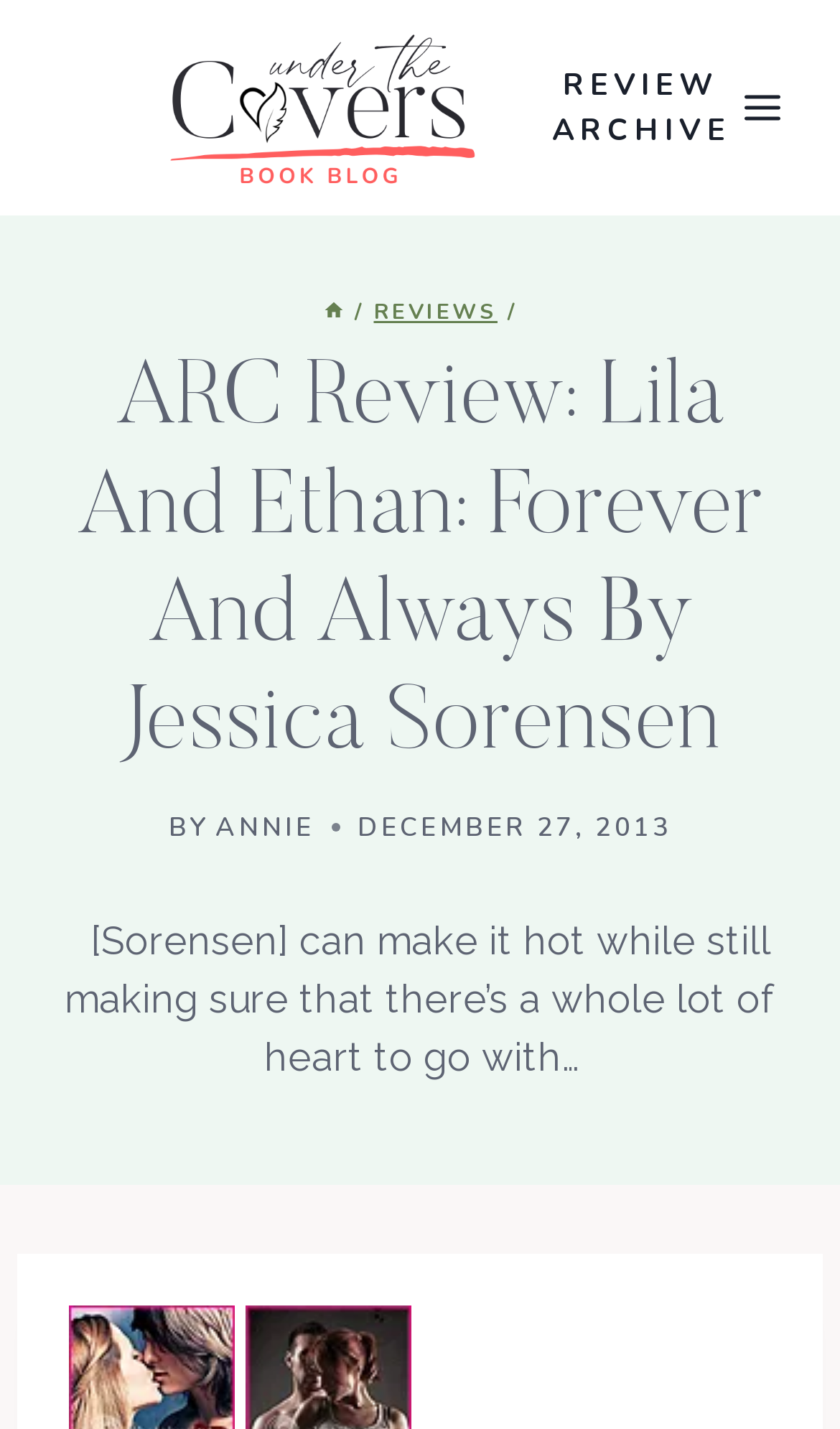Summarize the webpage with intricate details.

The webpage is a book review page, specifically for "Lila and Ethan: Forever and Always" by Jessica Sorensen. At the top left, there is a logo for "Under the Covers Book Blog" accompanied by a link to the blog's homepage. To the right of the logo, there is a button to open a menu. Below the logo, there is a navigation section with breadcrumbs, showing the path "Home > REVIEWS".

The main content of the page is a review of the book, with a heading that displays the title and author of the book. Below the heading, there is a byline indicating that the review was written by "ANNIE". The review is dated December 27, 2013. The review text itself is a brief summary of the book, praising the author's ability to balance heat and heart in the story.

There are no images on the page apart from the logo. The layout is organized, with clear headings and concise text.